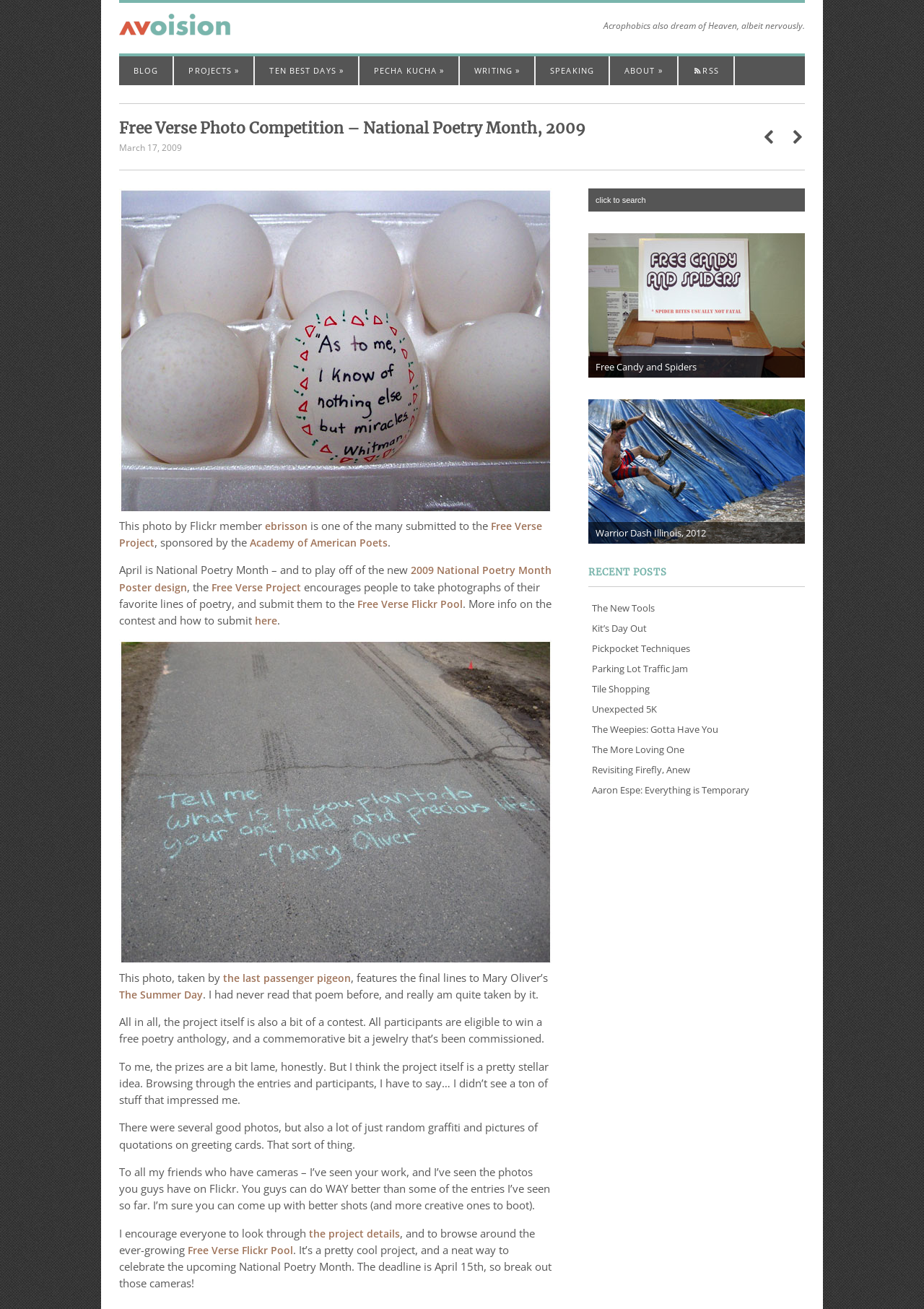Identify the bounding box coordinates necessary to click and complete the given instruction: "Search for something".

[0.637, 0.144, 0.871, 0.161]